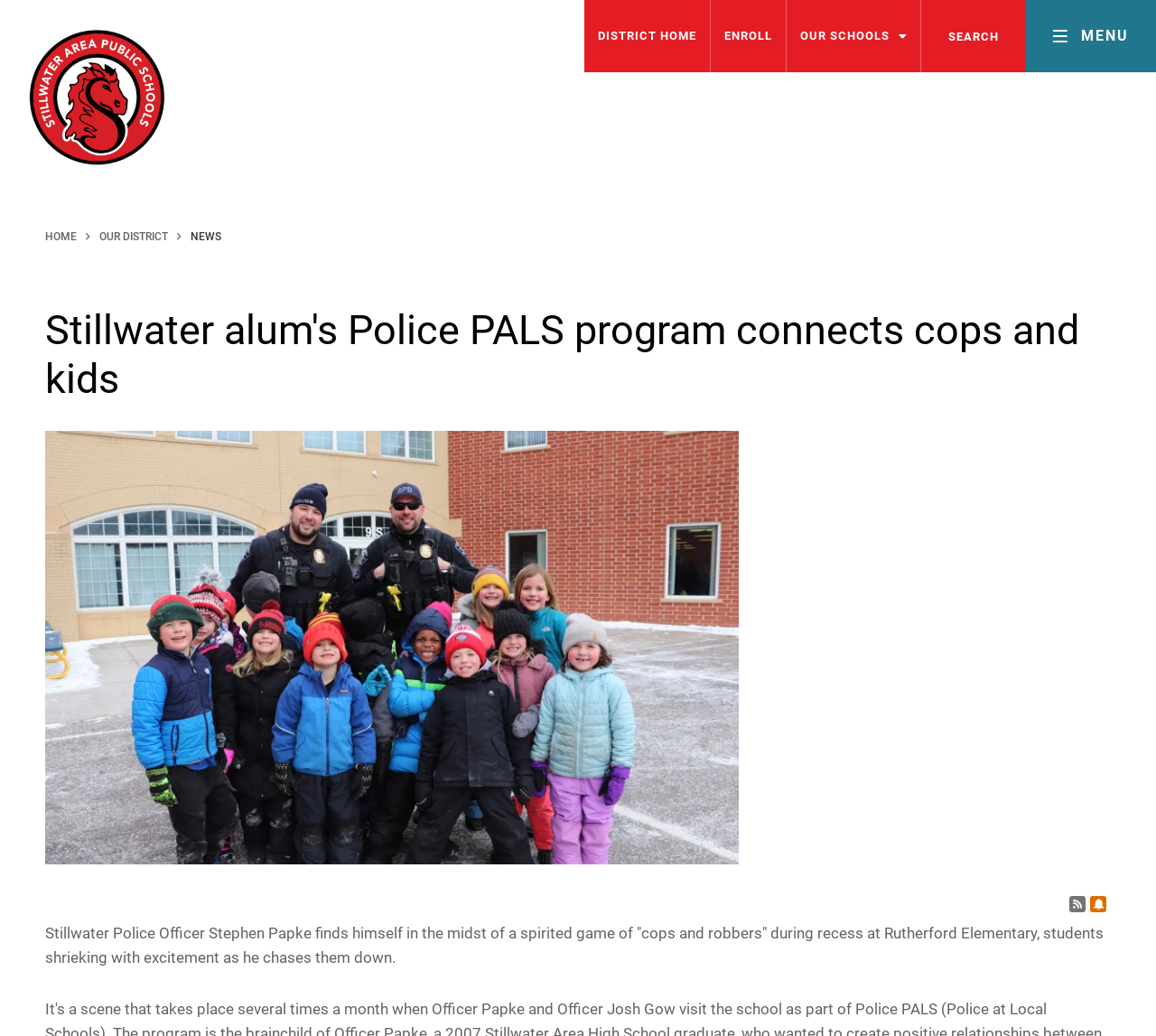Please determine the bounding box coordinates of the clickable area required to carry out the following instruction: "Search using the 'SEARCH' button". The coordinates must be four float numbers between 0 and 1, represented as [left, top, right, bottom].

[0.797, 0.0, 0.888, 0.07]